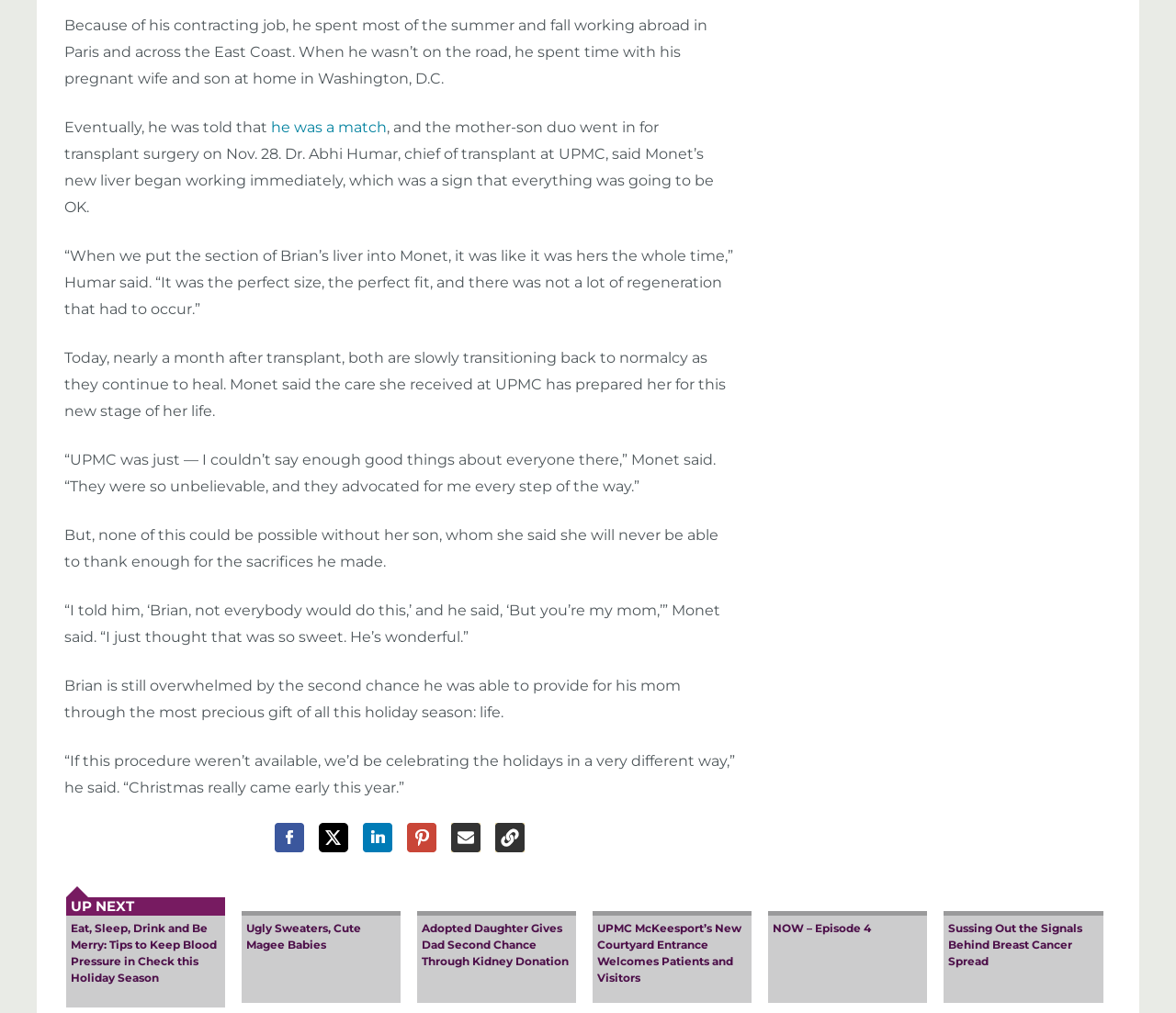Where did the son work during the summer and fall?
Examine the image closely and answer the question with as much detail as possible.

According to the text, the son, Brian, spent most of the summer and fall working abroad in Paris and across the East Coast due to his contracting job.